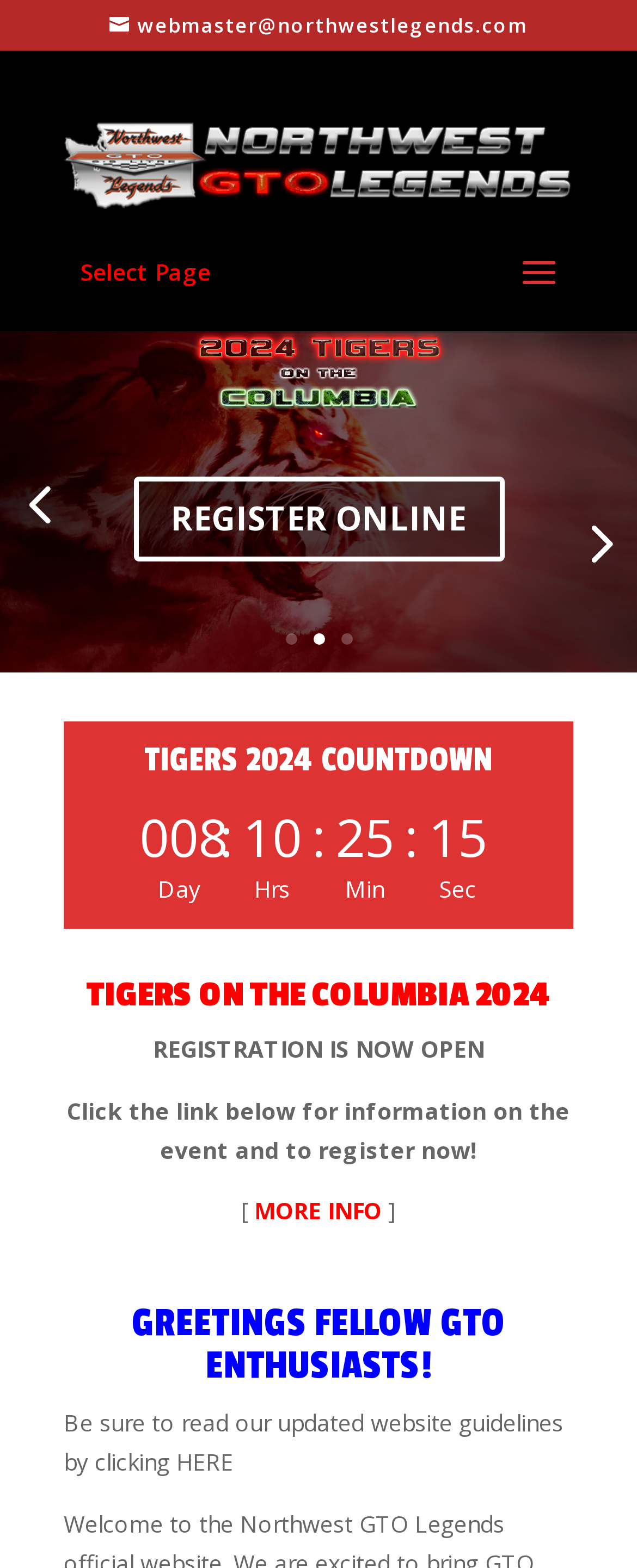Could you please study the image and provide a detailed answer to the question:
What is the countdown for on the webpage?

I found the answer by looking at the elements on the webpage. There is a countdown timer with the heading 'TIGERS 2024 COUNTDOWN', which suggests that the countdown is for the TIGERS 2024 event.